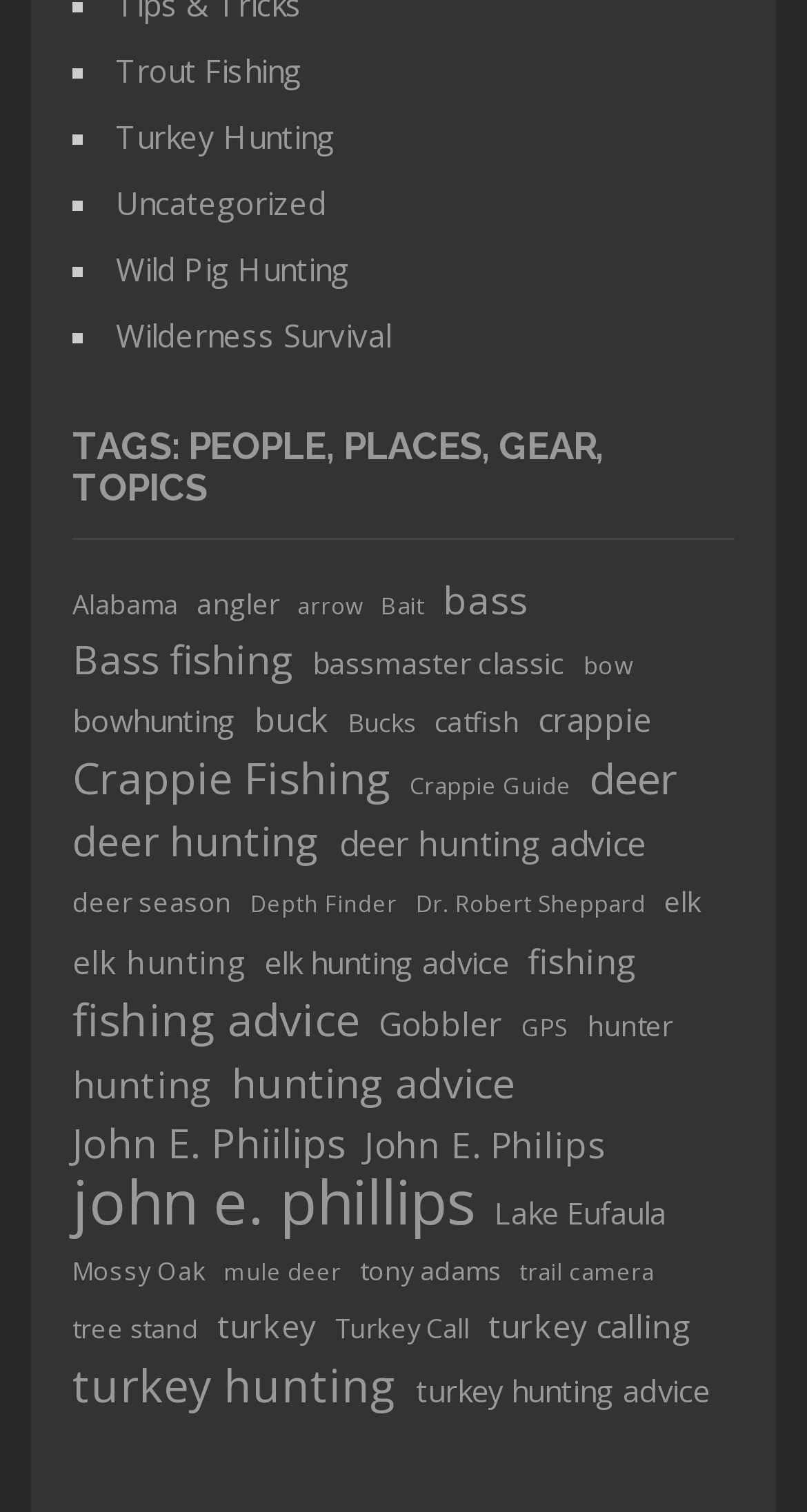What is the purpose of 'Depth Finder'?
Please give a detailed and thorough answer to the question, covering all relevant points.

Based on the link element 'Depth Finder (23 items)', it can be inferred that 'Depth Finder' is a tool or device used for fishing, as it is listed under the category of fishing-related topics.